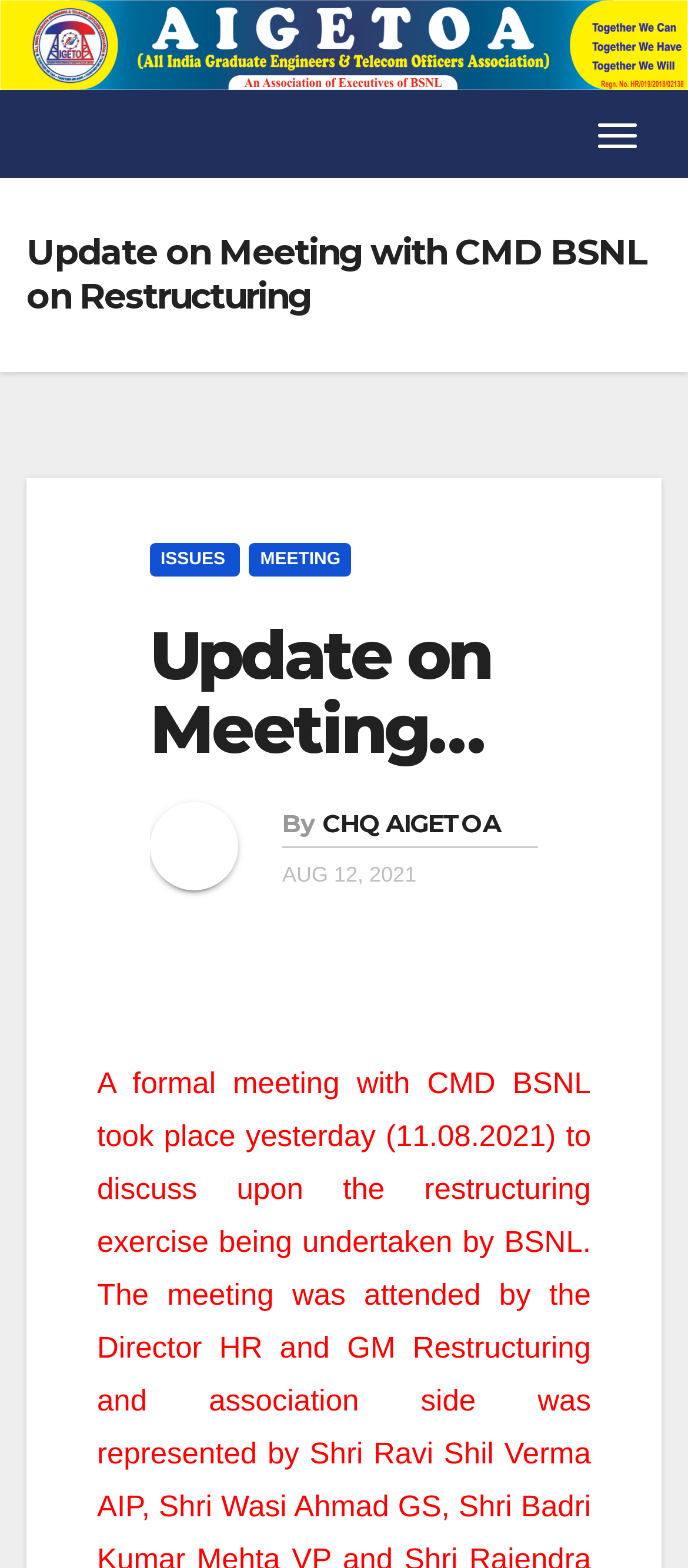How many headings are on the webpage?
Based on the content of the image, thoroughly explain and answer the question.

I counted the number of heading elements on the webpage and found three headings: 'Update on Meeting with CMD BSNL on Restructuring', 'Update on Meeting with CMD BSNL on Restructuring', and 'ByCHQ AIGETOA'.